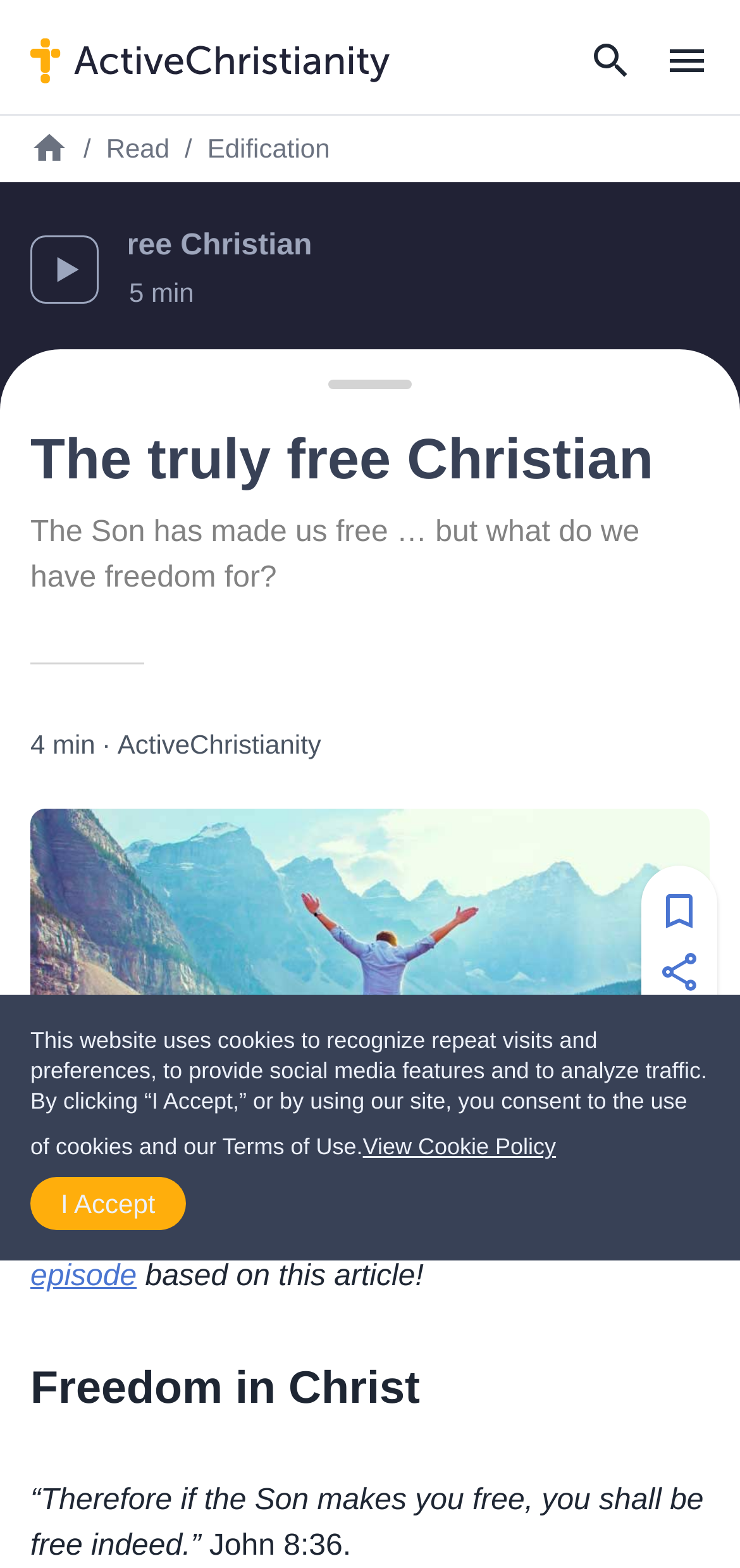How many navigation links are there in the top menu?
Look at the screenshot and respond with one word or a short phrase.

5